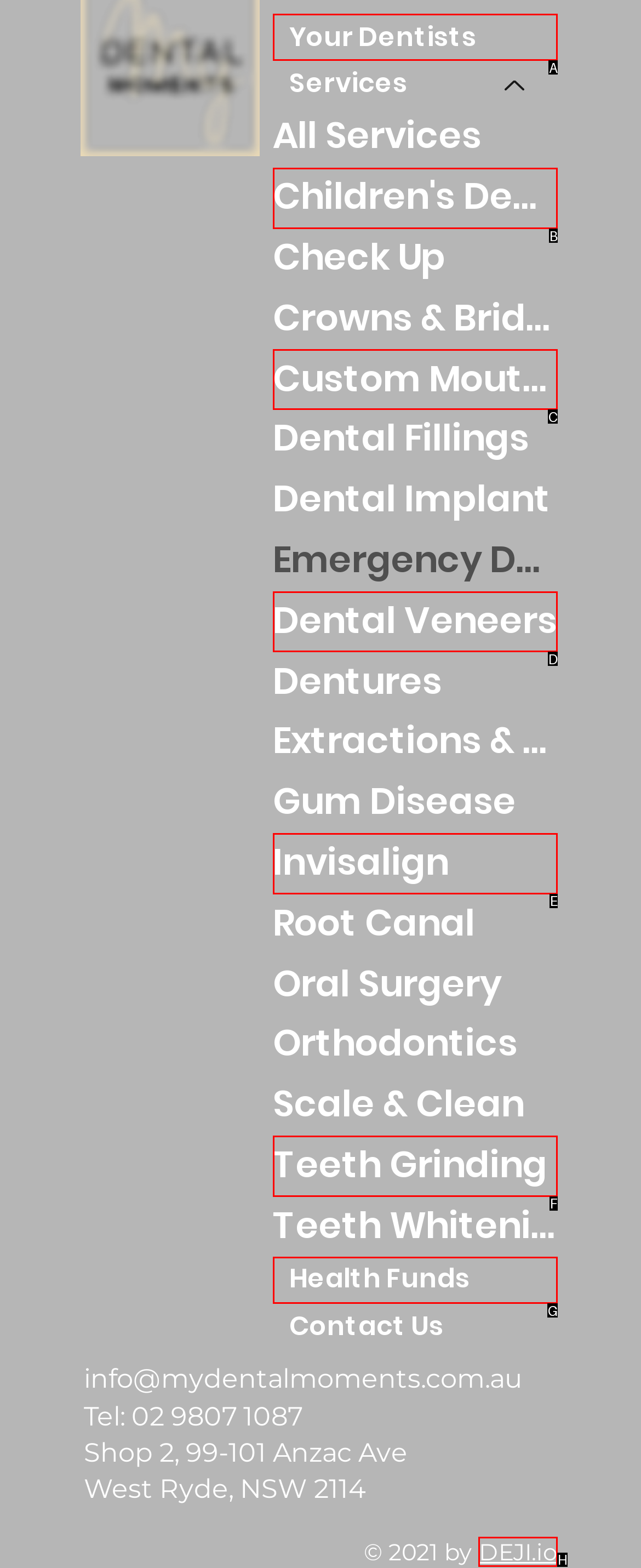From the given options, choose the one to complete the task: View Children's Dentistry
Indicate the letter of the correct option.

B